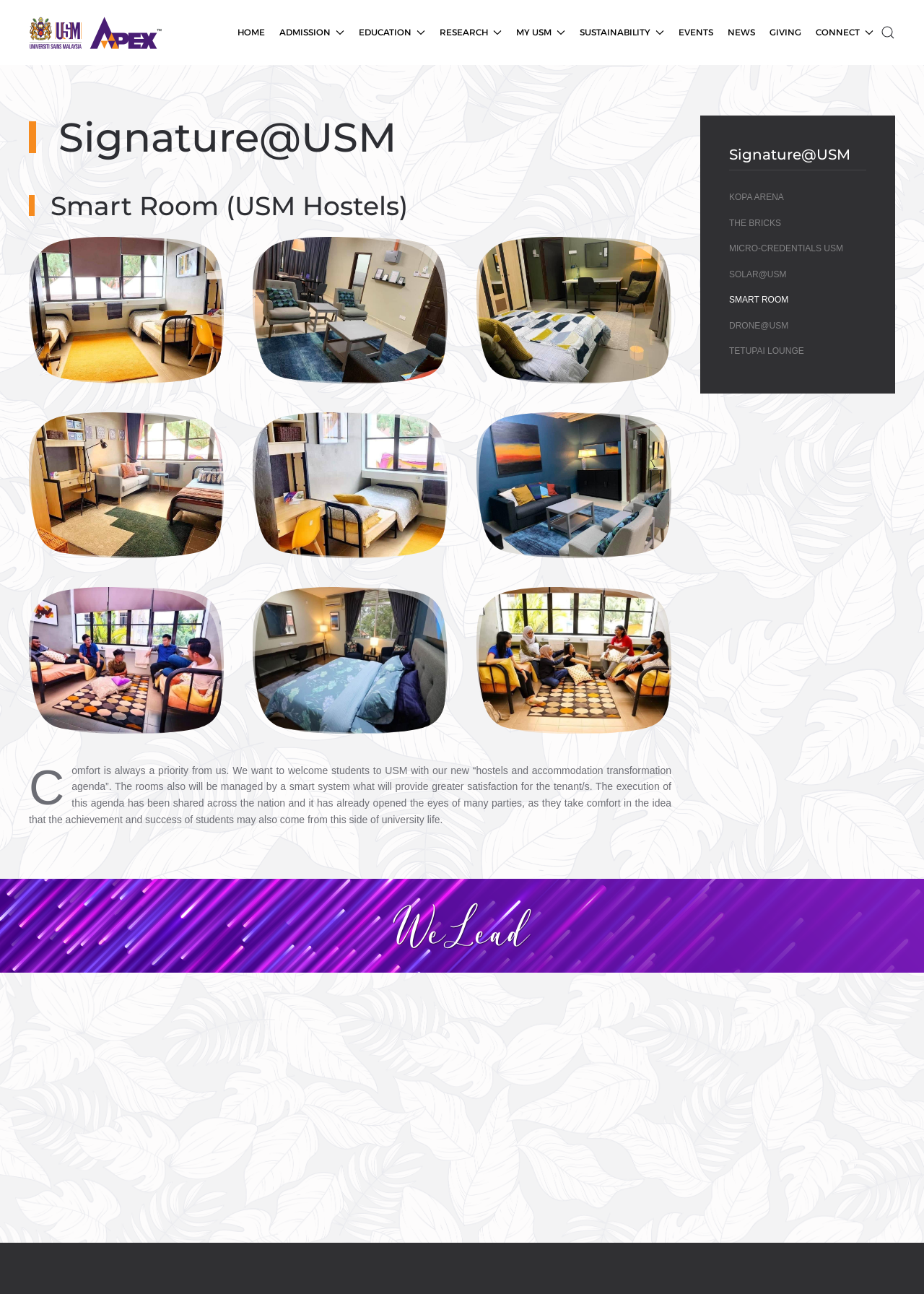Give a short answer to this question using one word or a phrase:
What is the purpose of the 'Smart Room'?

To provide comfort and satisfaction to students